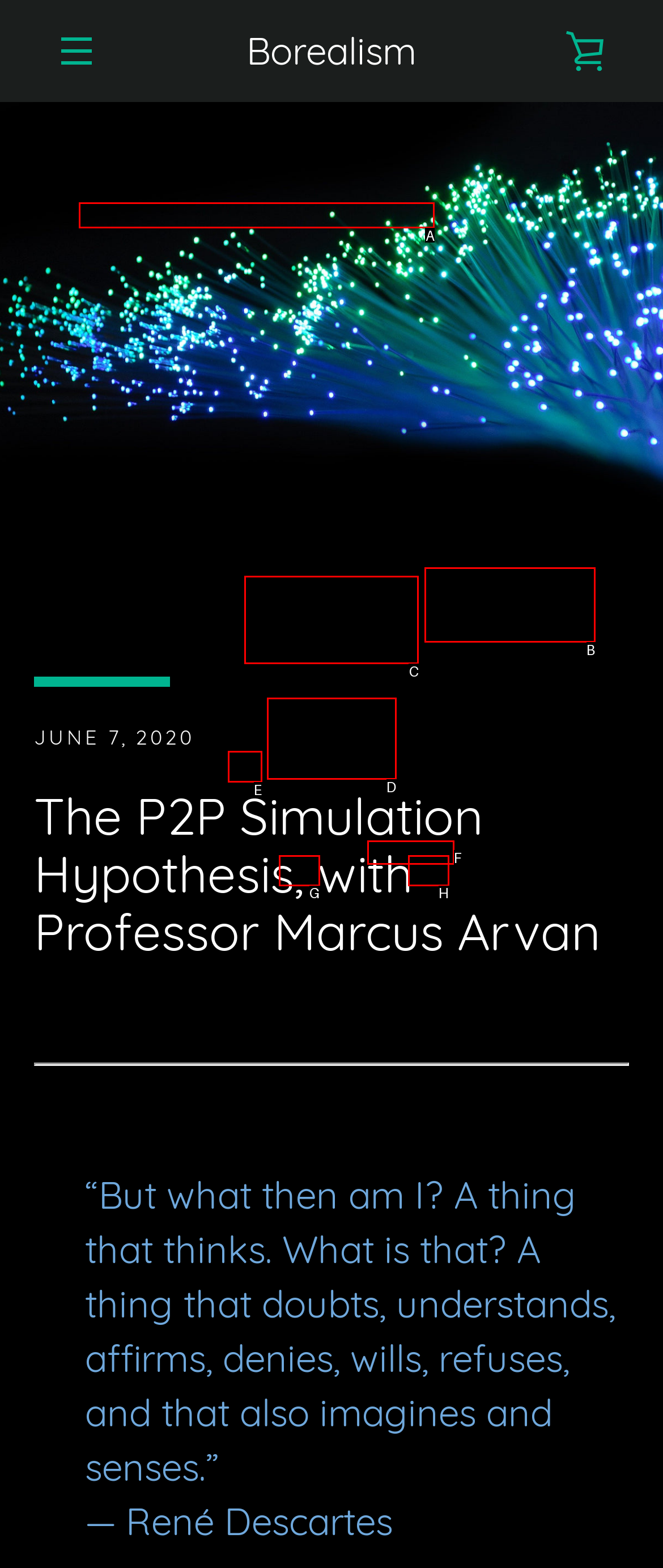Select the correct option from the given choices to perform this task: Click the Twitter link. Provide the letter of that option.

E